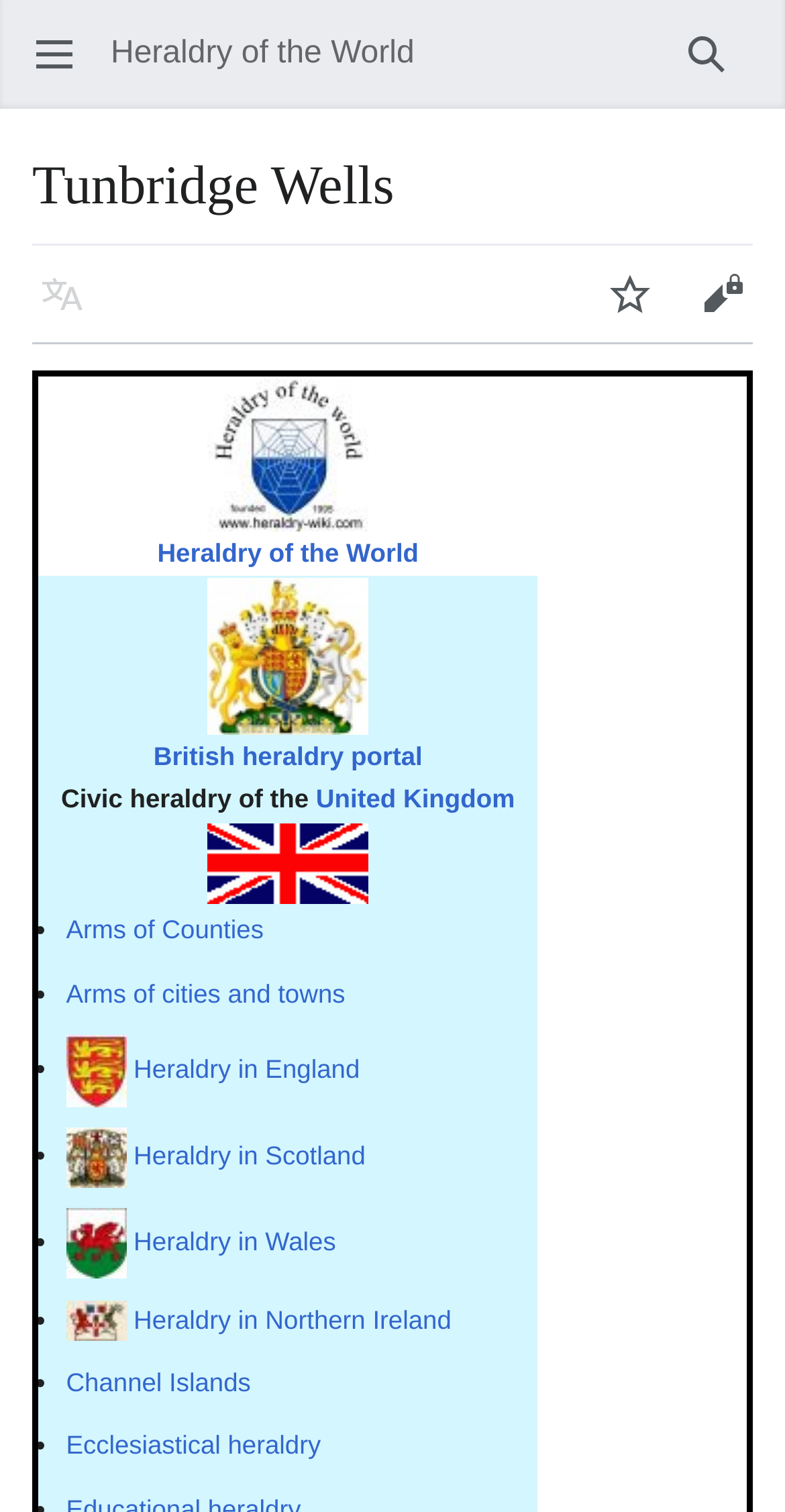Determine the bounding box coordinates for the area you should click to complete the following instruction: "Open main menu".

[0.041, 0.005, 0.074, 0.023]